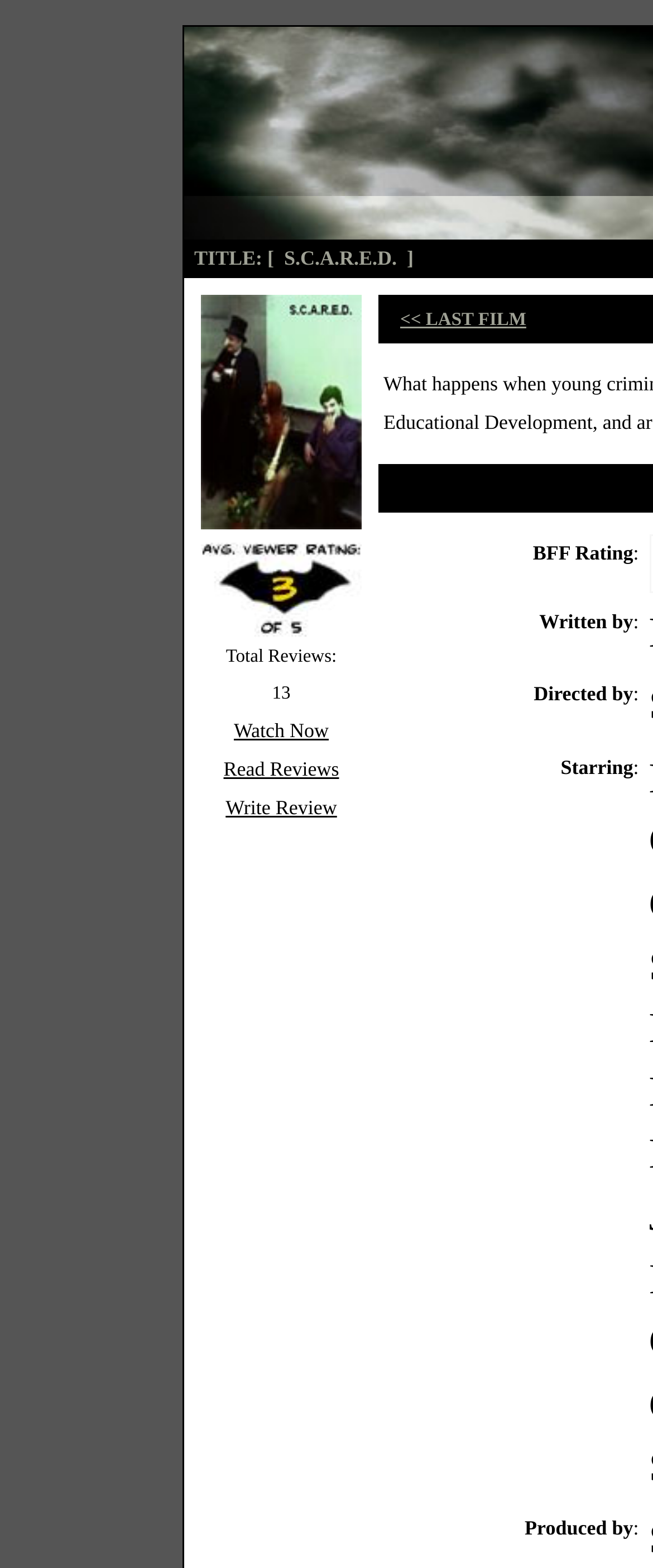Provide an in-depth description of the elements and layout of the webpage.

The webpage is a directory for Batman fan films, featuring various elements that provide information about a specific film. At the top, there is a logo image and a link with the text "S.C.A.R.E.D." followed by another link with the text "Average Viewer Rating: 3 of 5" accompanied by a corresponding image. 

Below these elements, there are two static text elements, "Total Reviews:" and "13", indicating the number of reviews for the film. To the right of these text elements, there are three links: "Watch Now", "Read Reviews", and "Write Review". 

Further down, there is a section with four table cells containing information about the film, including the BFF rating, writer, director, and starring actors. This section takes up a significant portion of the page, spanning from the left to the right edge. 

At the bottom, there is a link "LAST FILM" with an arrow pointing to the left, suggesting a navigation option to access previous films. Overall, the webpage is organized to provide a concise overview of a Batman fan film, with links to watch, read reviews, or write a review, as well as detailed information about the film's credits.